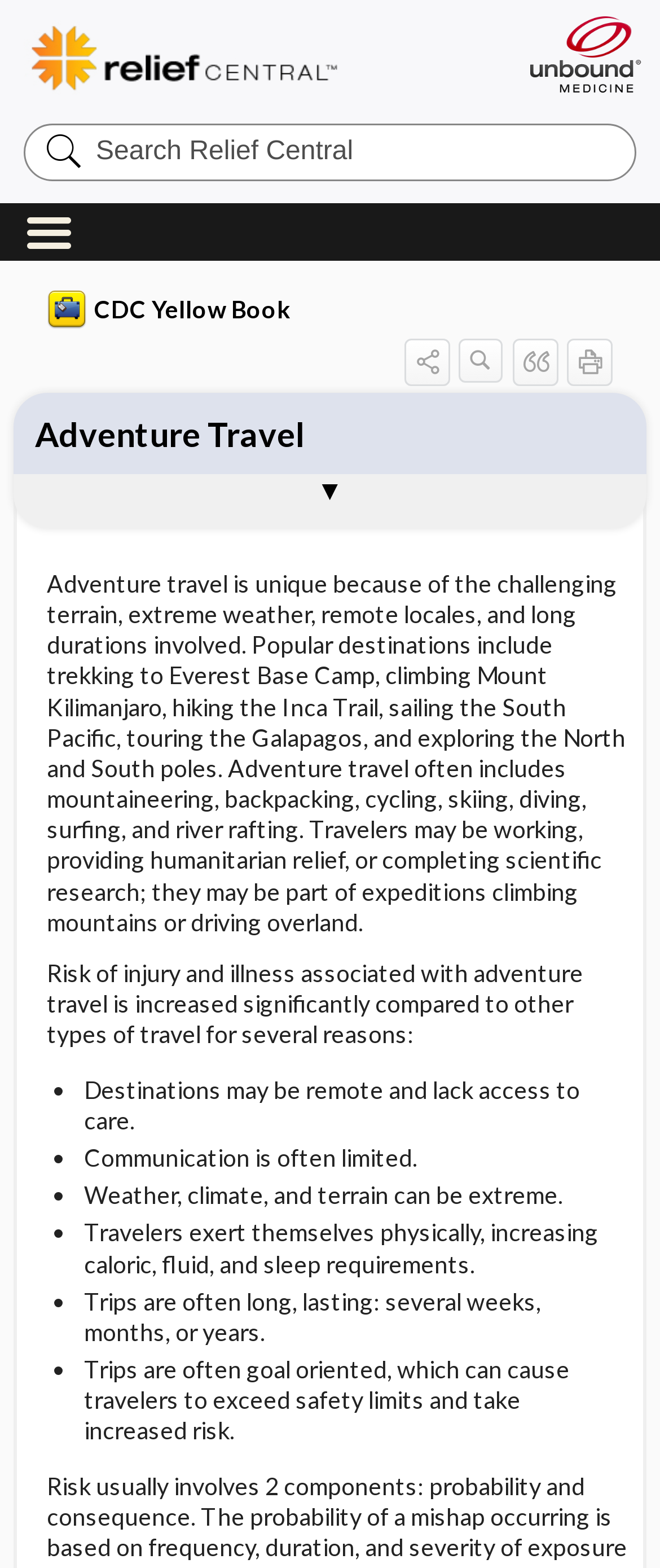Provide the bounding box coordinates of the UI element that matches the description: "Relief Central".

[0.035, 0.013, 0.843, 0.062]